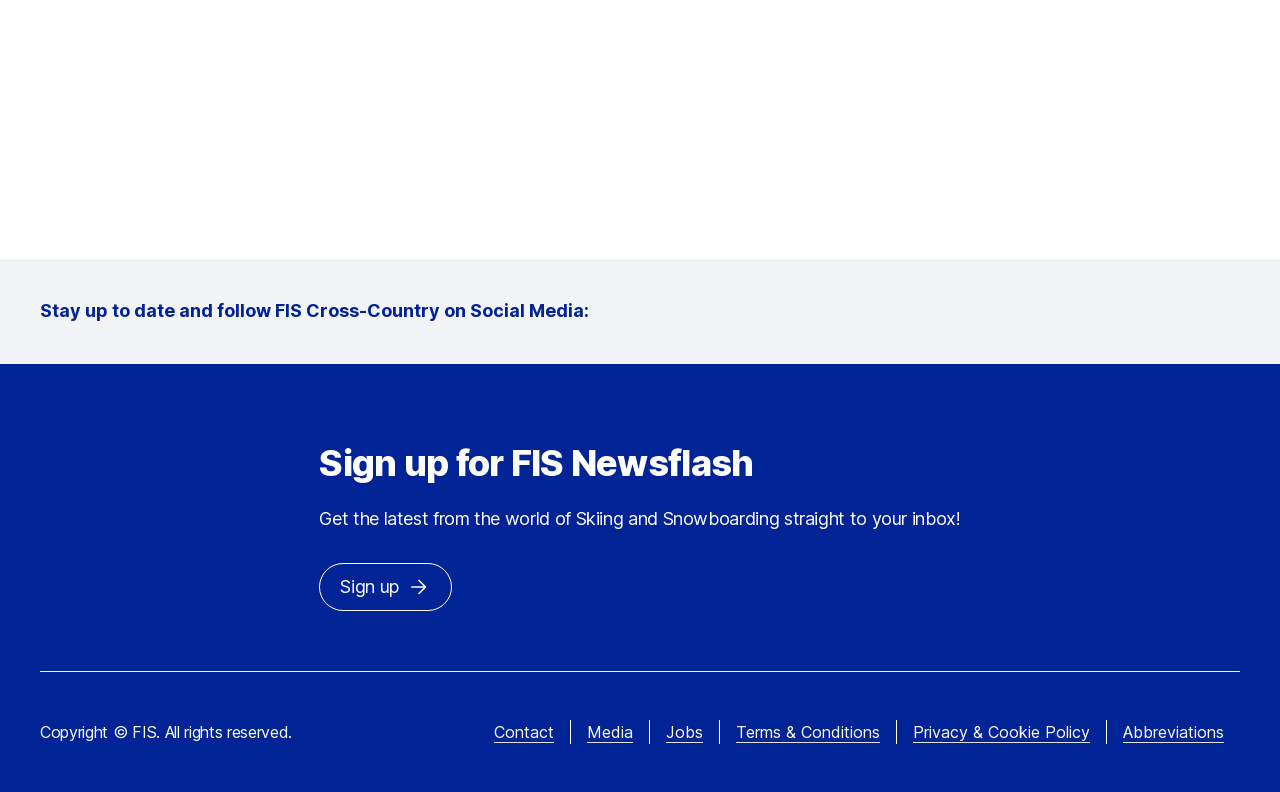Please locate the bounding box coordinates of the element that should be clicked to achieve the given instruction: "Follow FIS Cross-Country on Instagram".

[0.485, 0.368, 0.516, 0.419]